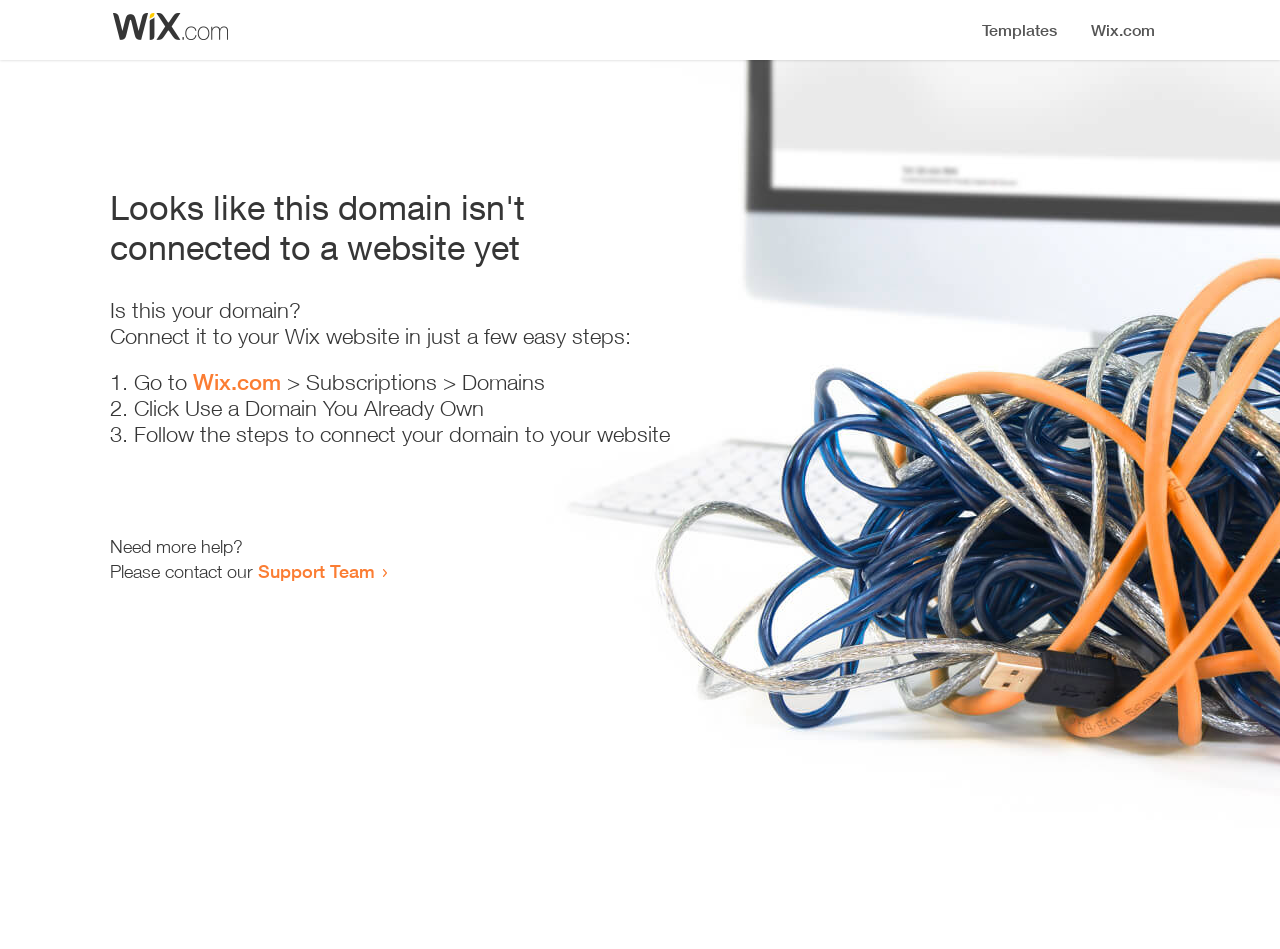Explain the contents of the webpage comprehensively.

The webpage appears to be an error page, indicating that a domain is not connected to a website yet. At the top, there is a small image, likely a logo or icon. Below the image, a prominent heading reads "Looks like this domain isn't connected to a website yet". 

Underneath the heading, there is a series of instructions to connect the domain to a Wix website. The instructions are divided into three steps, each marked with a numbered list marker (1., 2., and 3.). The first step involves going to Wix.com, followed by navigating to Subscriptions and then Domains. The second step is to click "Use a Domain You Already Own", and the third step is to follow the instructions to connect the domain to the website.

At the bottom of the page, there is a section offering additional help. It starts with the text "Need more help?" and provides a link to contact the Support Team.